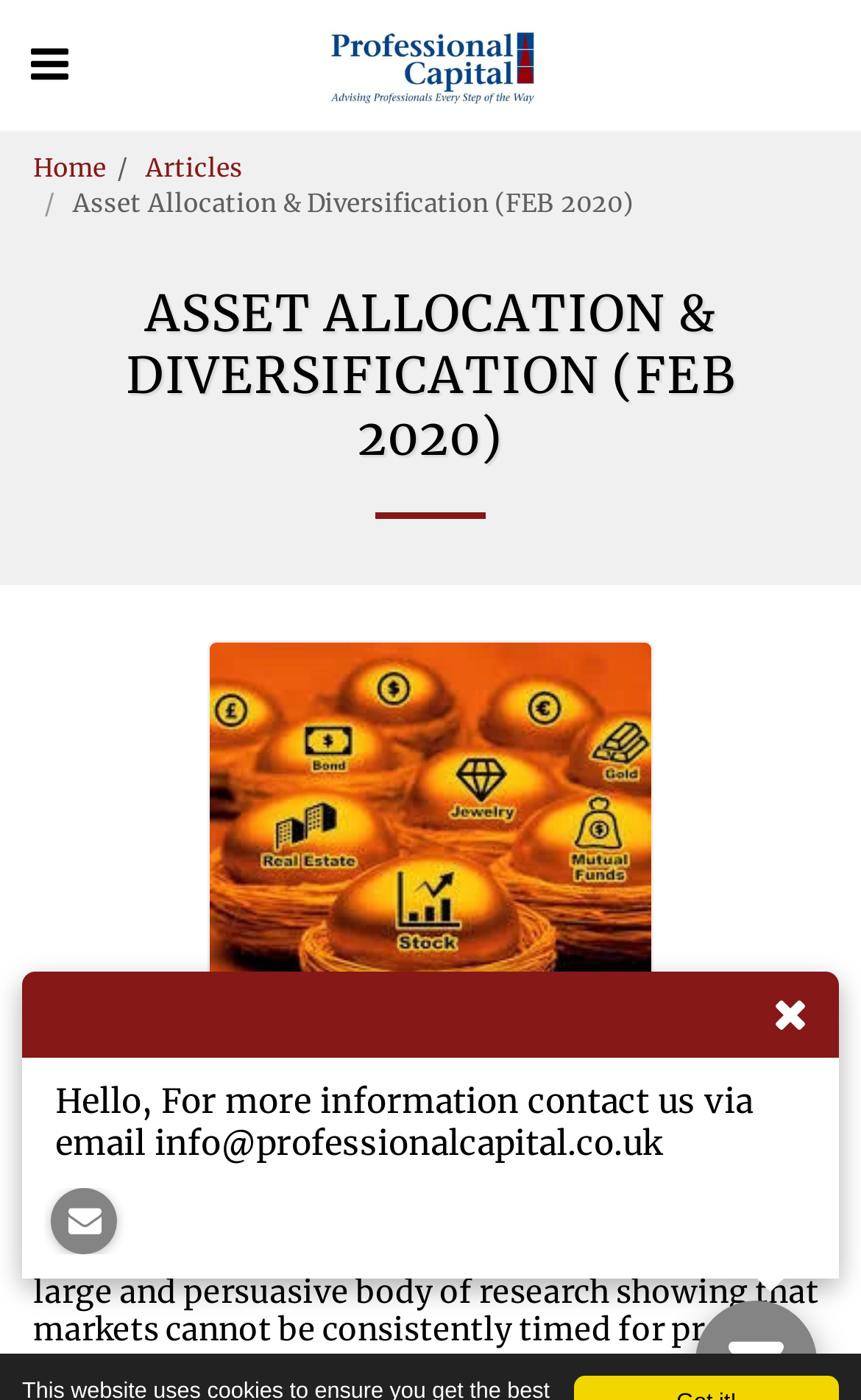Find and generate the main title of the webpage.

ASSET ALLOCATION & DIVERSIFICATION (FEB 2020)